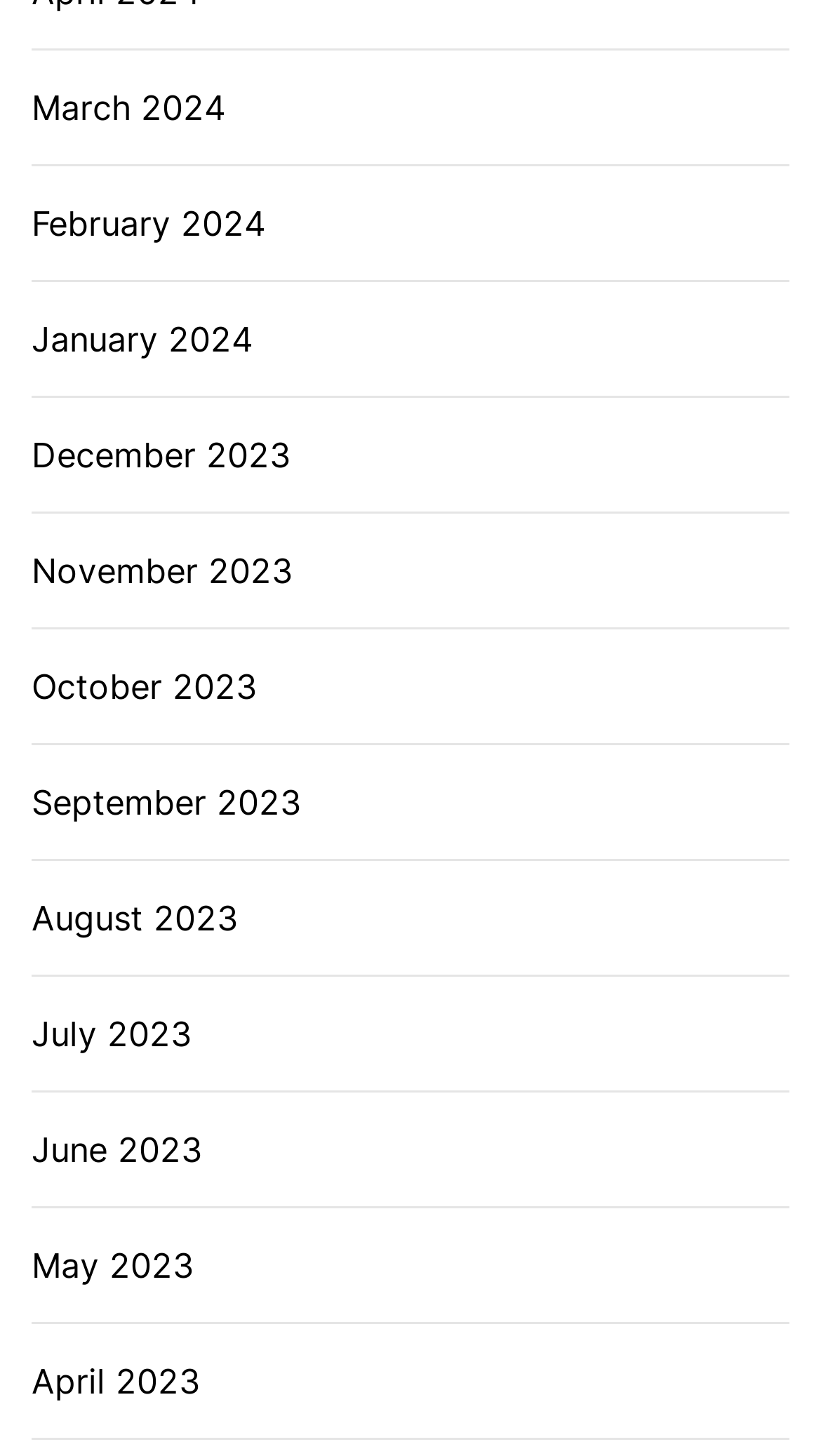Locate the bounding box coordinates of the item that should be clicked to fulfill the instruction: "Explore November 2023".

[0.038, 0.375, 0.356, 0.409]